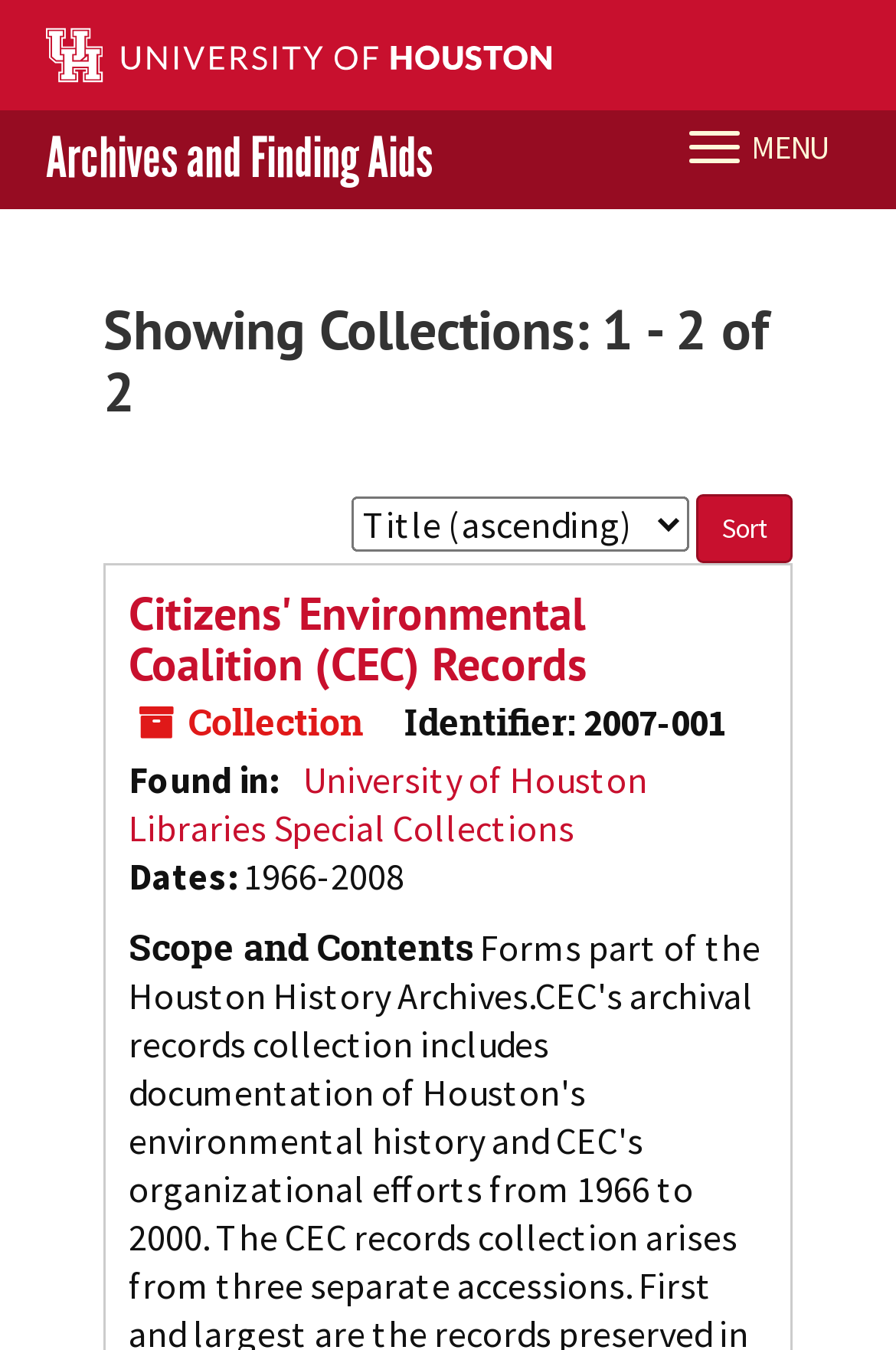Provide a thorough description of the webpage you see.

The webpage is about the University of Houston Libraries' collections. At the top left, there is a University of Houston logo, which is an image linked to the university's homepage. Next to the logo, there are three buttons: "Libraries Home", "Contact Us", and "Give to UH Libraries". 

Below the logo and buttons, there is a heading "Archives and Finding Aids" with a link to the same title. To the right of this heading, there is a toggle navigation button labeled "MENU". 

Further down, there is a heading "Showing Collections: 1 - 2 of 2", indicating that the page is displaying a limited number of collections. Below this heading, there is a section for sorting collections, with a label "Sort by:" and a combobox with a "Sort" button next to it. 

The main content of the page is a list of collections, with the first collection being "Citizens' Environmental Coalition (CEC) Records". This collection is described with several pieces of information, including its identifier "2007-001", its location "University of Houston Libraries Special Collections", and its dates "1966-2008". There is also a section labeled "Scope and Contents" for this collection.